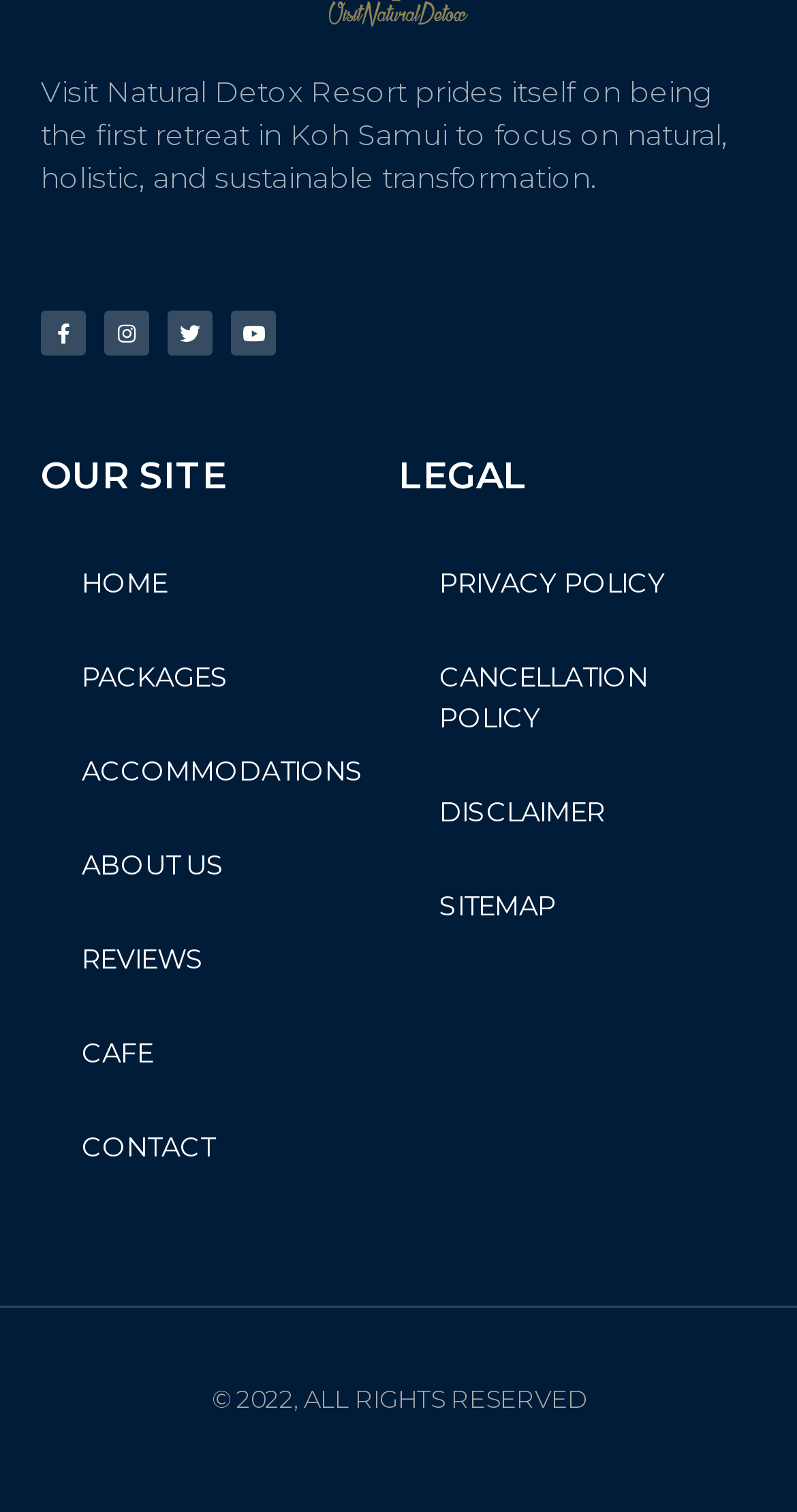Please look at the image and answer the question with a detailed explanation: What is the focus of Natural Detox Resort?

The focus of Natural Detox Resort can be determined by reading the StaticText element with ID 371, which states that the resort 'prides itself on being the first retreat in Koh Samui to focus on natural, holistic, and sustainable transformation.'